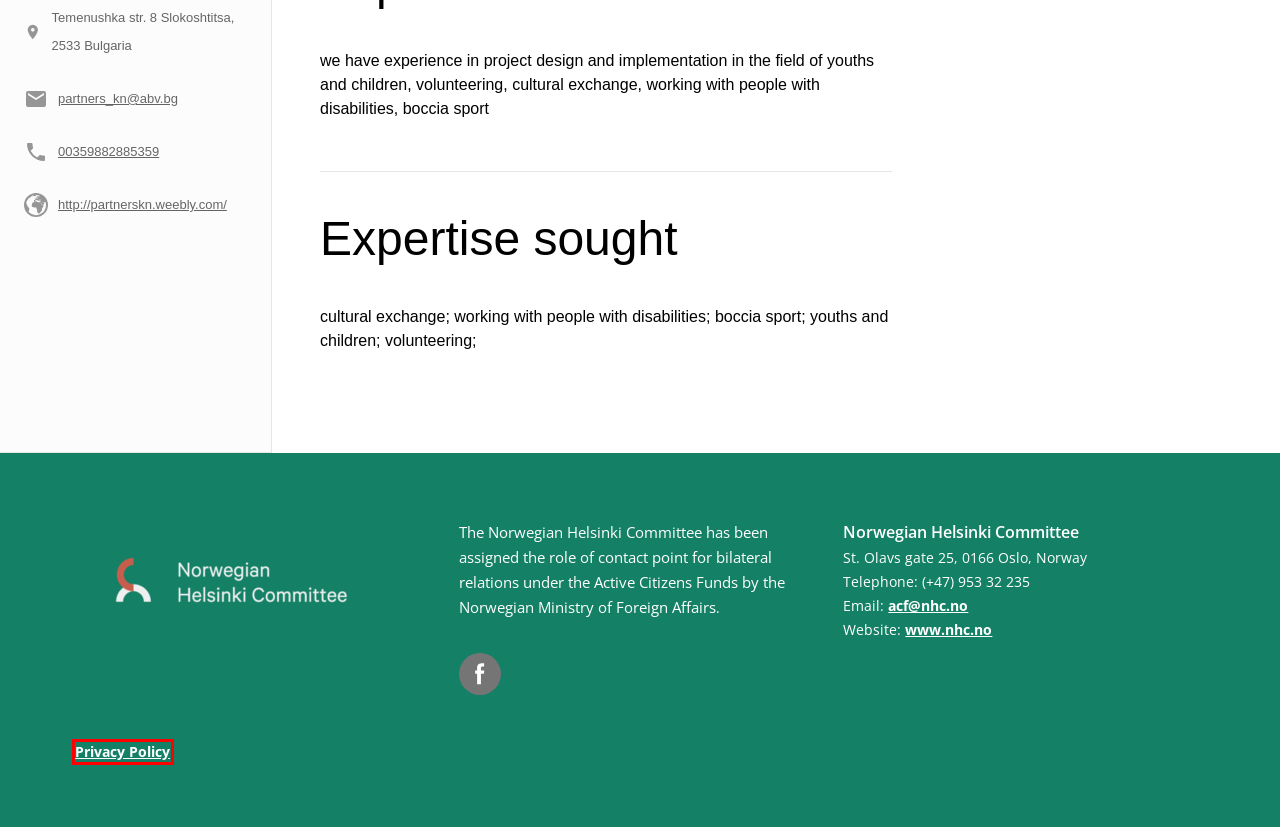Given a screenshot of a webpage featuring a red bounding box, identify the best matching webpage description for the new page after the element within the red box is clicked. Here are the options:
A. Register as a Partner - NGO Norway
B. Active Citizens Fund - NGO Norway
C. Forside - Den norske Helsingforskomité
D. Equal opportunities Archives - NGO Norway
E. Log In ‹ NGO Norway — WordPress
F. Privacy Policy - NGO Norway
G. Partners Archive - NGO Norway
H. Children and Youth Archives - NGO Norway

F